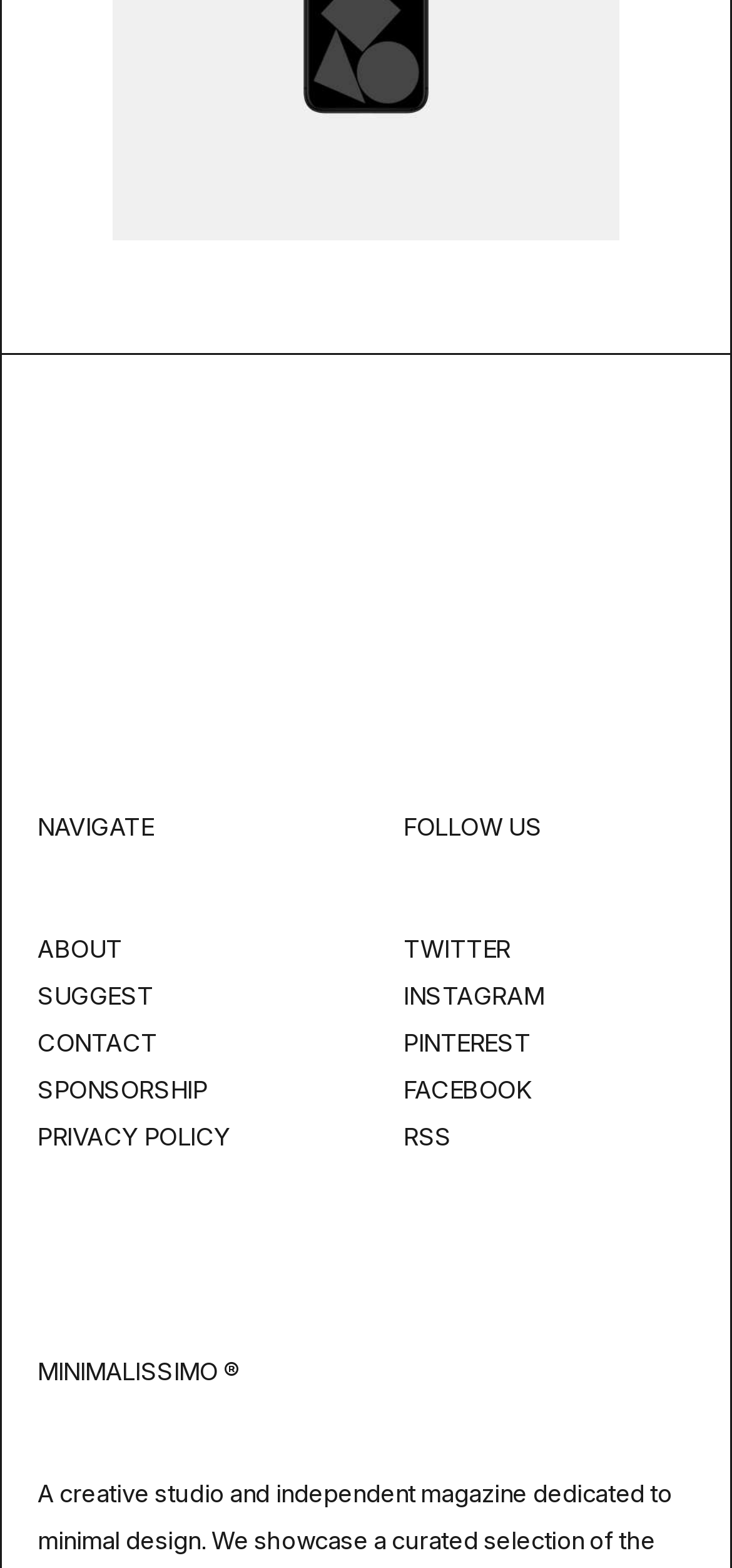Determine the bounding box coordinates for the area that should be clicked to carry out the following instruction: "click PRIVACY POLICY".

[0.051, 0.715, 0.315, 0.734]